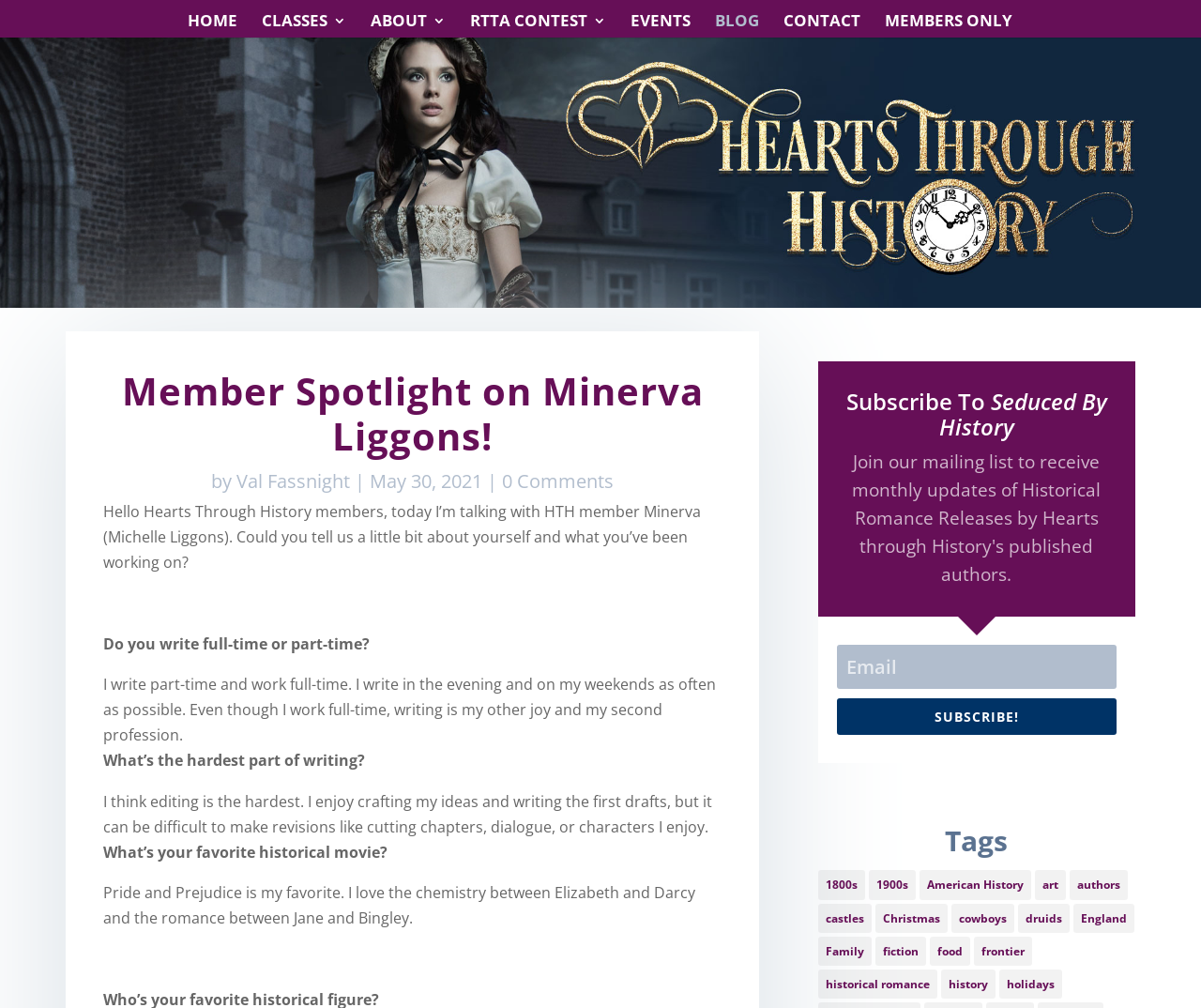Identify the bounding box coordinates for the UI element described as: "Member Spotlight on Minerva Liggons!".

[0.101, 0.362, 0.586, 0.458]